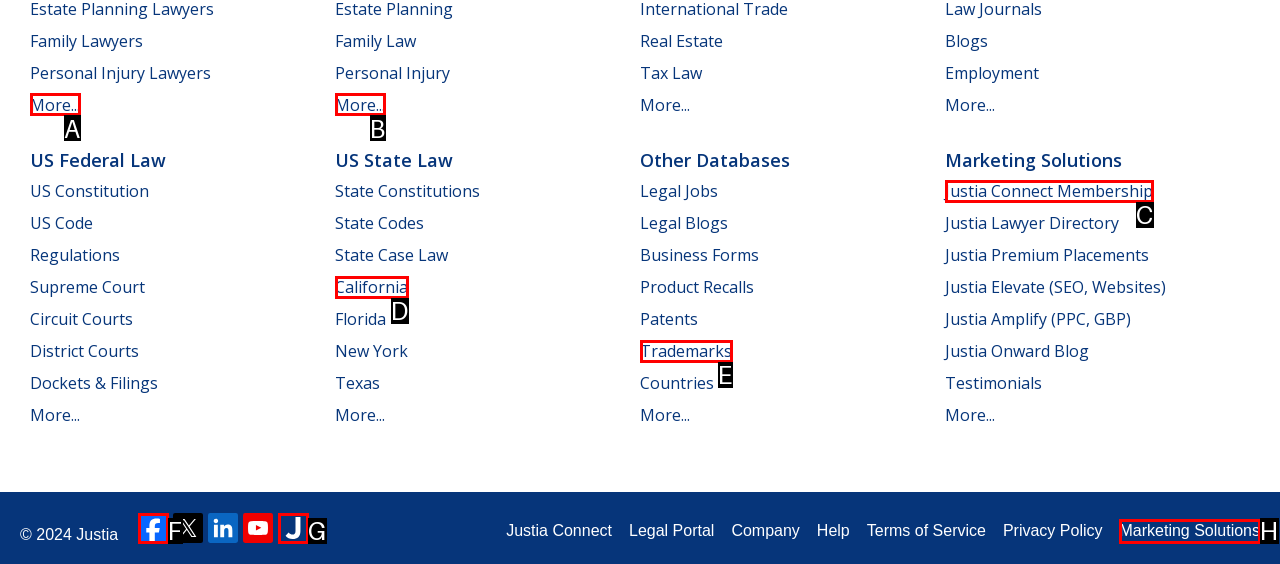Specify which element within the red bounding boxes should be clicked for this task: Explore California State Law Respond with the letter of the correct option.

D